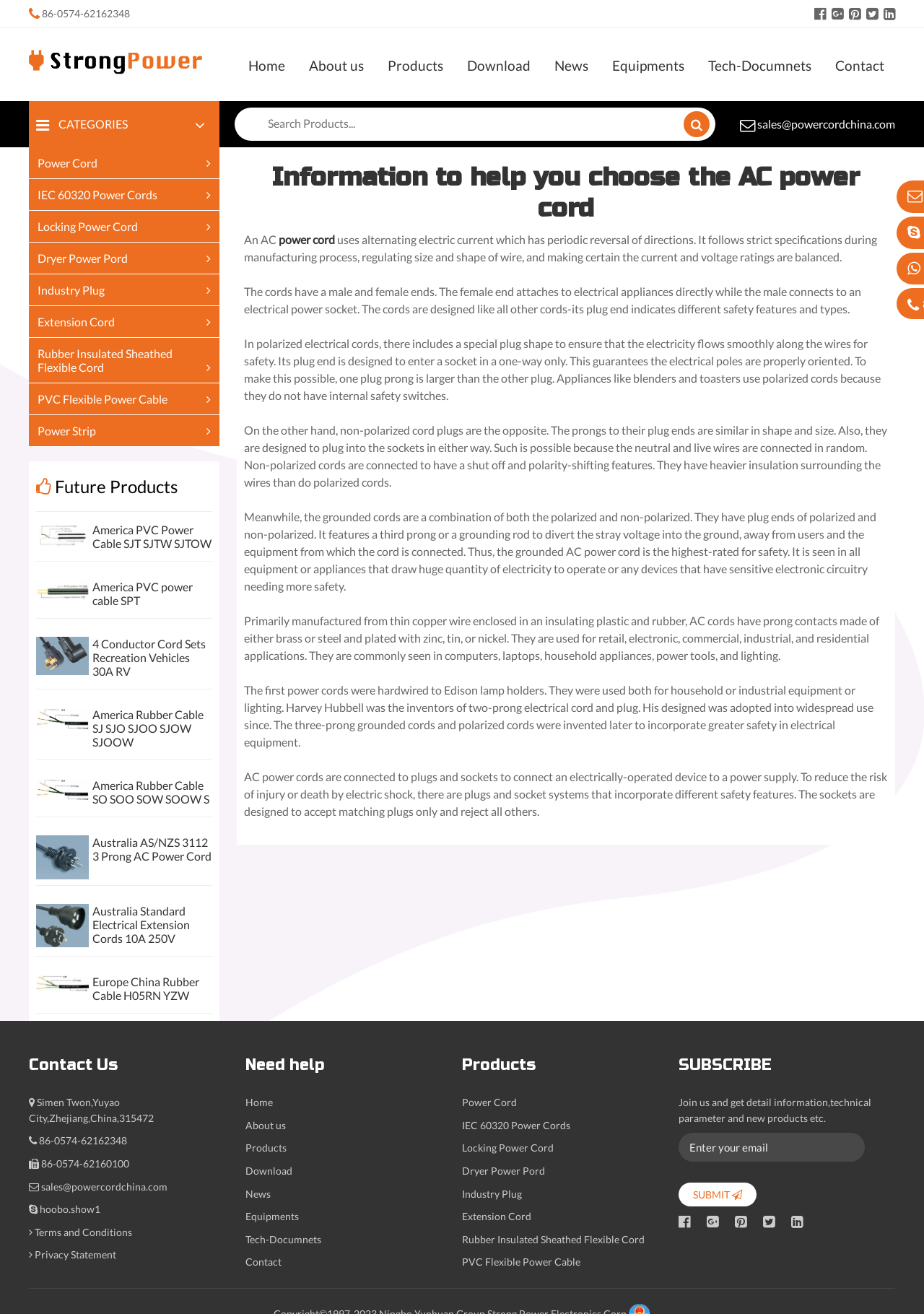Explain the features and main sections of the webpage comprehensively.

The webpage is about AC power cords and provides information to help users choose the right one. At the top, there is a navigation menu with links to "Home", "About us", "Products", "Download", "News", "Equipments", "Tech-Documnets", and "Contact". Below the menu, there is a search box with a placeholder text "Search Products...".

On the left side, there is a list of categories, including "Power Cord", "IEC 60320 Power Cords", "Locking Power Cord", and many others. Each category has a corresponding link.

The main content of the webpage is divided into sections, each discussing a specific aspect of AC power cords. The sections are headed by titles such as "Information to help you choose the AC power cord", "Future Products", and "Contact Us". The text in these sections provides detailed information about AC power cords, including their uses, types, safety features, and manufacturing process.

There are also several images of power cords and plugs scattered throughout the webpage, each with a corresponding link to a specific product or category.

At the bottom of the webpage, there is a footer section with contact information, including an address, phone numbers, and email addresses. There are also links to "Terms and Conditions" and "Privacy Statement".